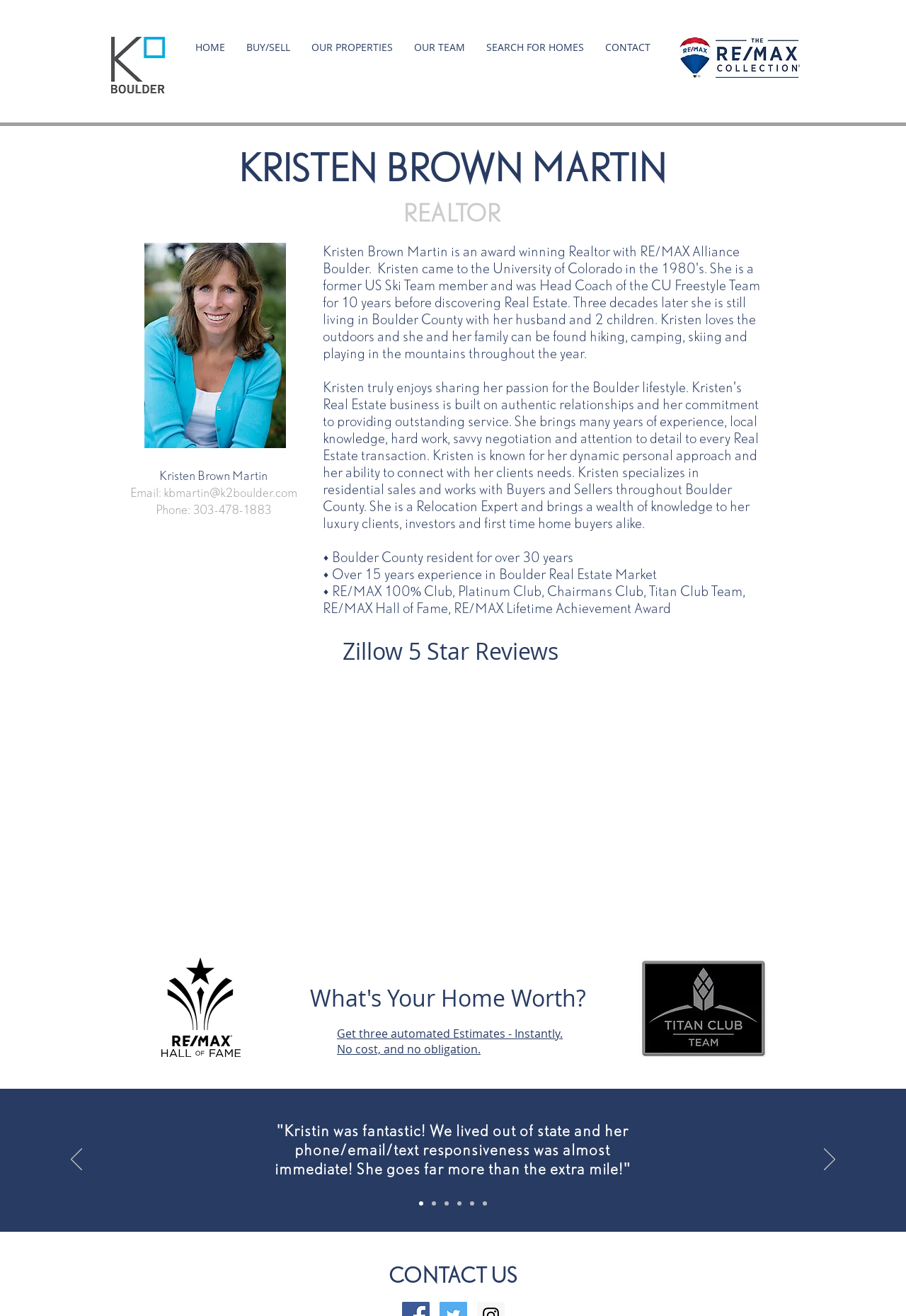Identify the bounding box coordinates for the UI element that matches this description: "SEARCH FOR HOMES".

[0.525, 0.028, 0.656, 0.044]